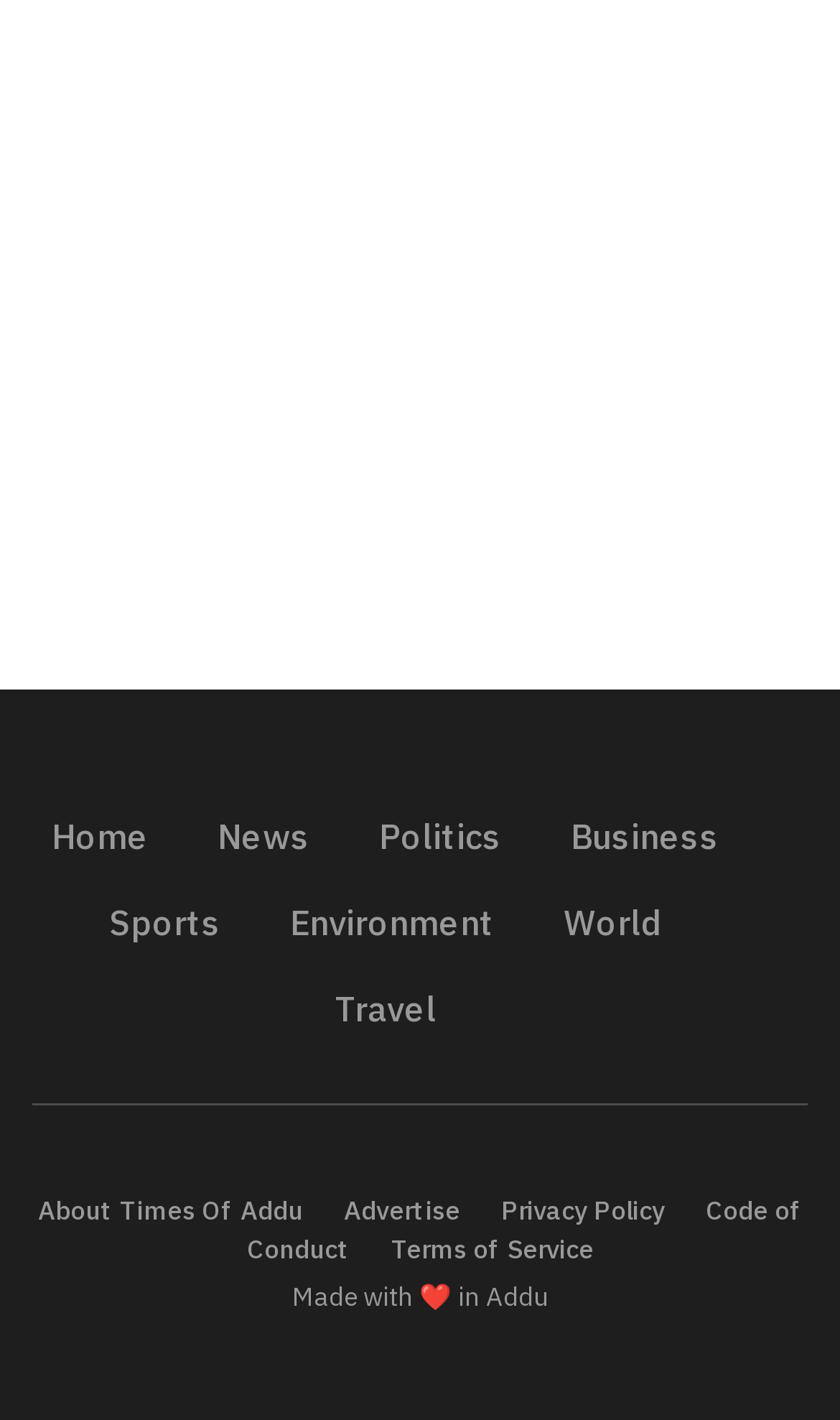Identify the bounding box coordinates of the part that should be clicked to carry out this instruction: "read news".

None